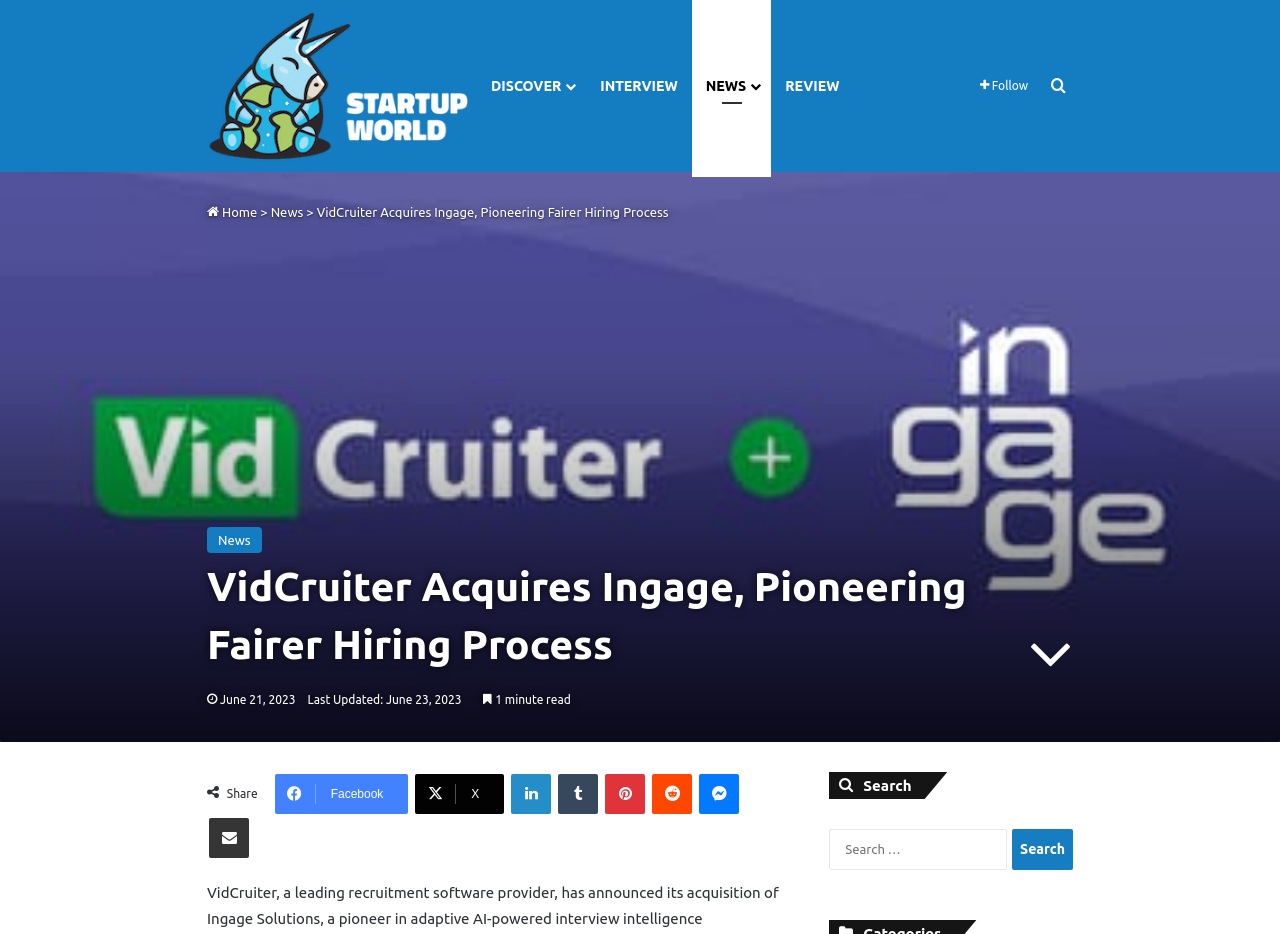Could you find the bounding box coordinates of the clickable area to complete this instruction: "Search for something"?

[0.648, 0.888, 0.838, 0.931]